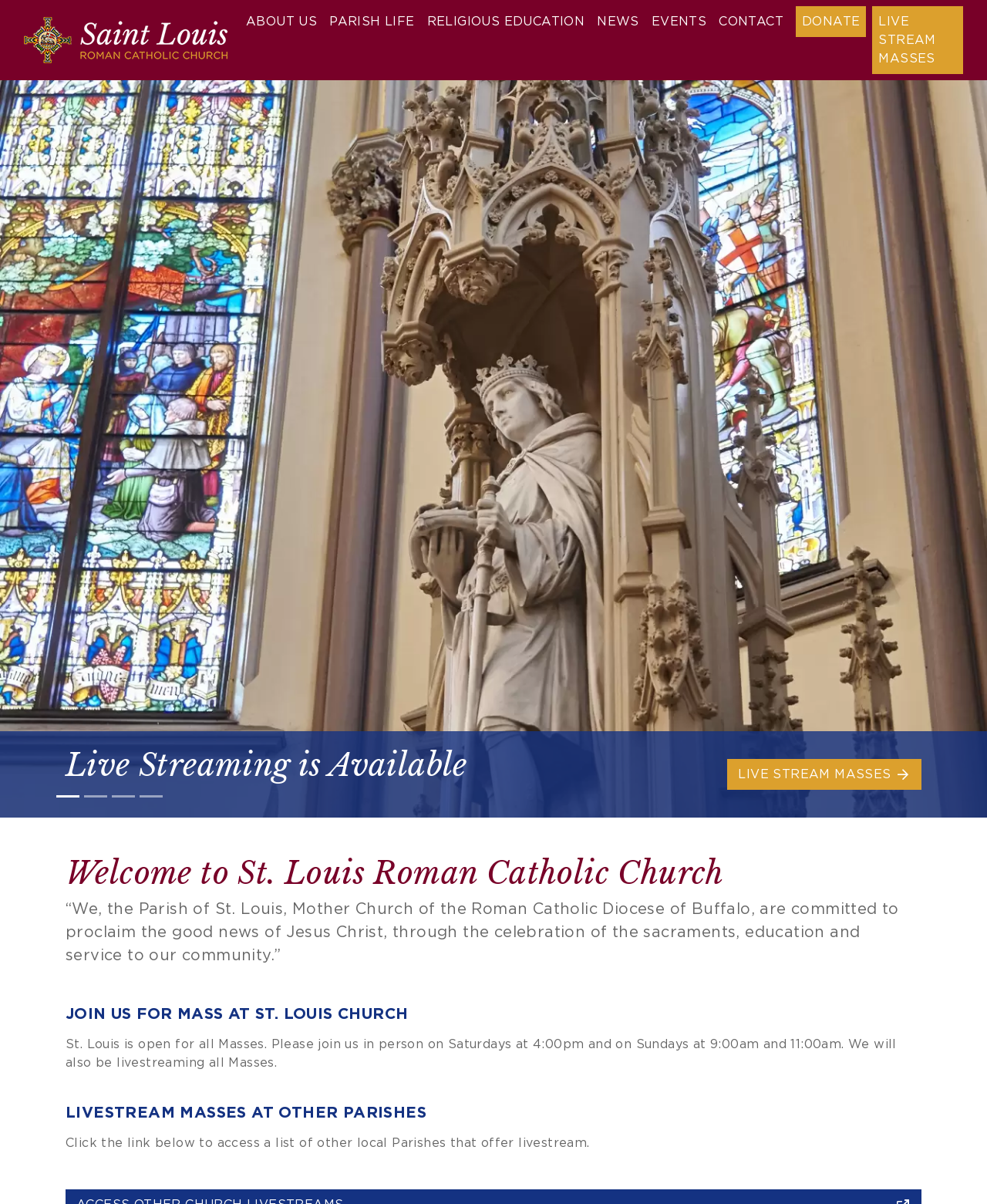Pinpoint the bounding box coordinates of the element to be clicked to execute the instruction: "Click the ABOUT US button".

[0.243, 0.005, 0.328, 0.031]